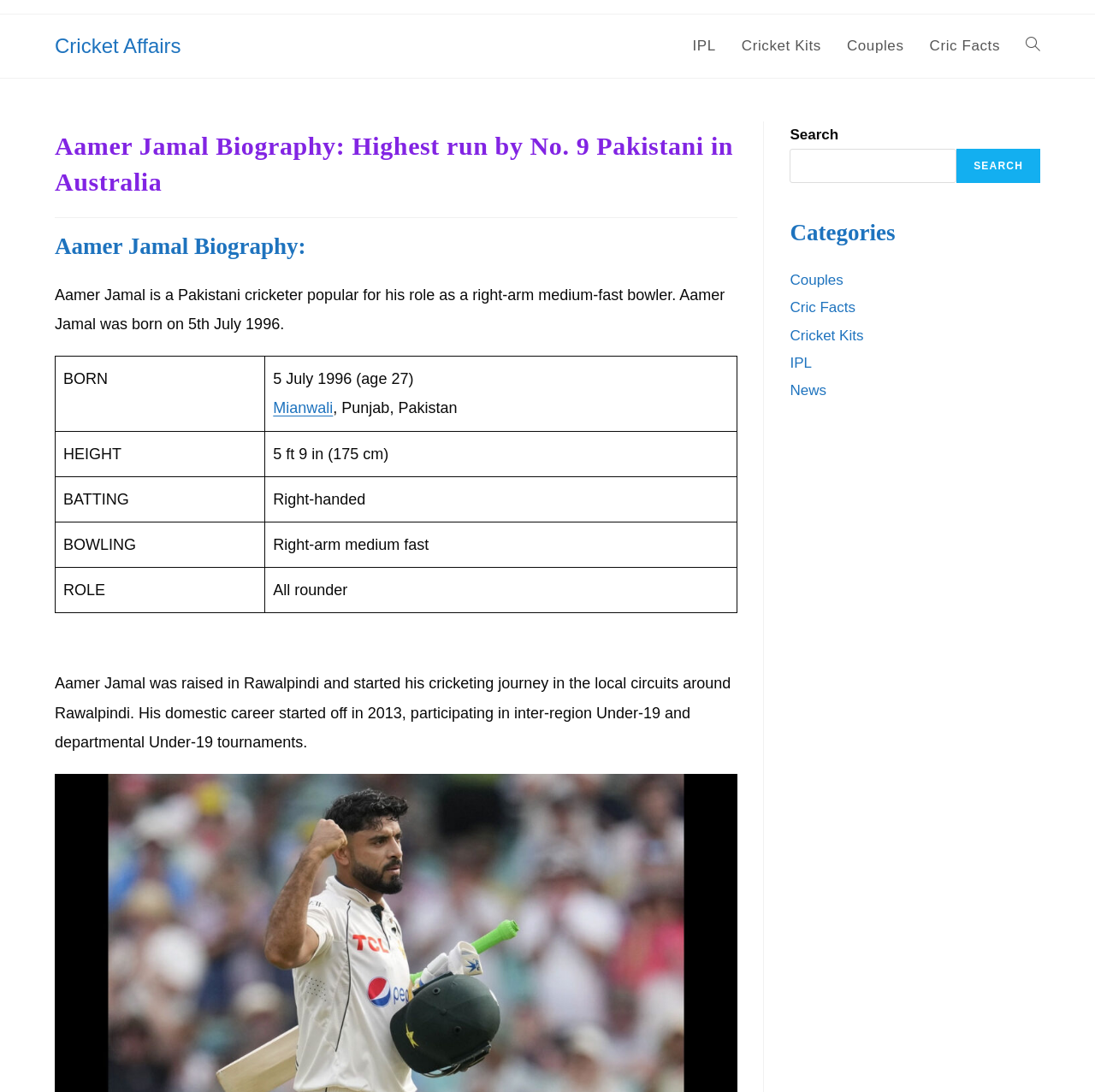Please provide a brief answer to the question using only one word or phrase: 
What is the search function for on the webpage?

Search